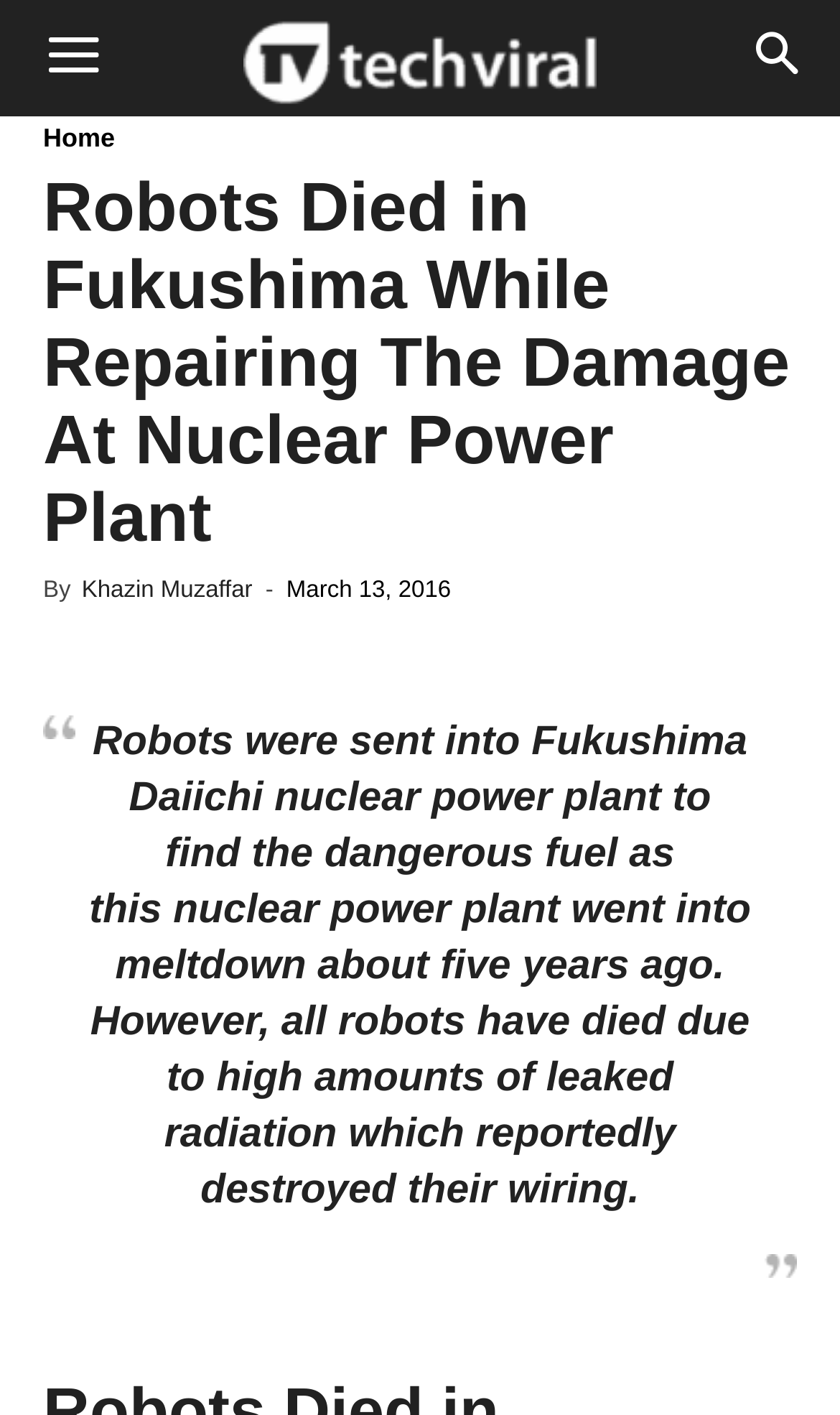What was the purpose of sending robots into the nuclear power plant? Examine the screenshot and reply using just one word or a brief phrase.

To find dangerous fuel